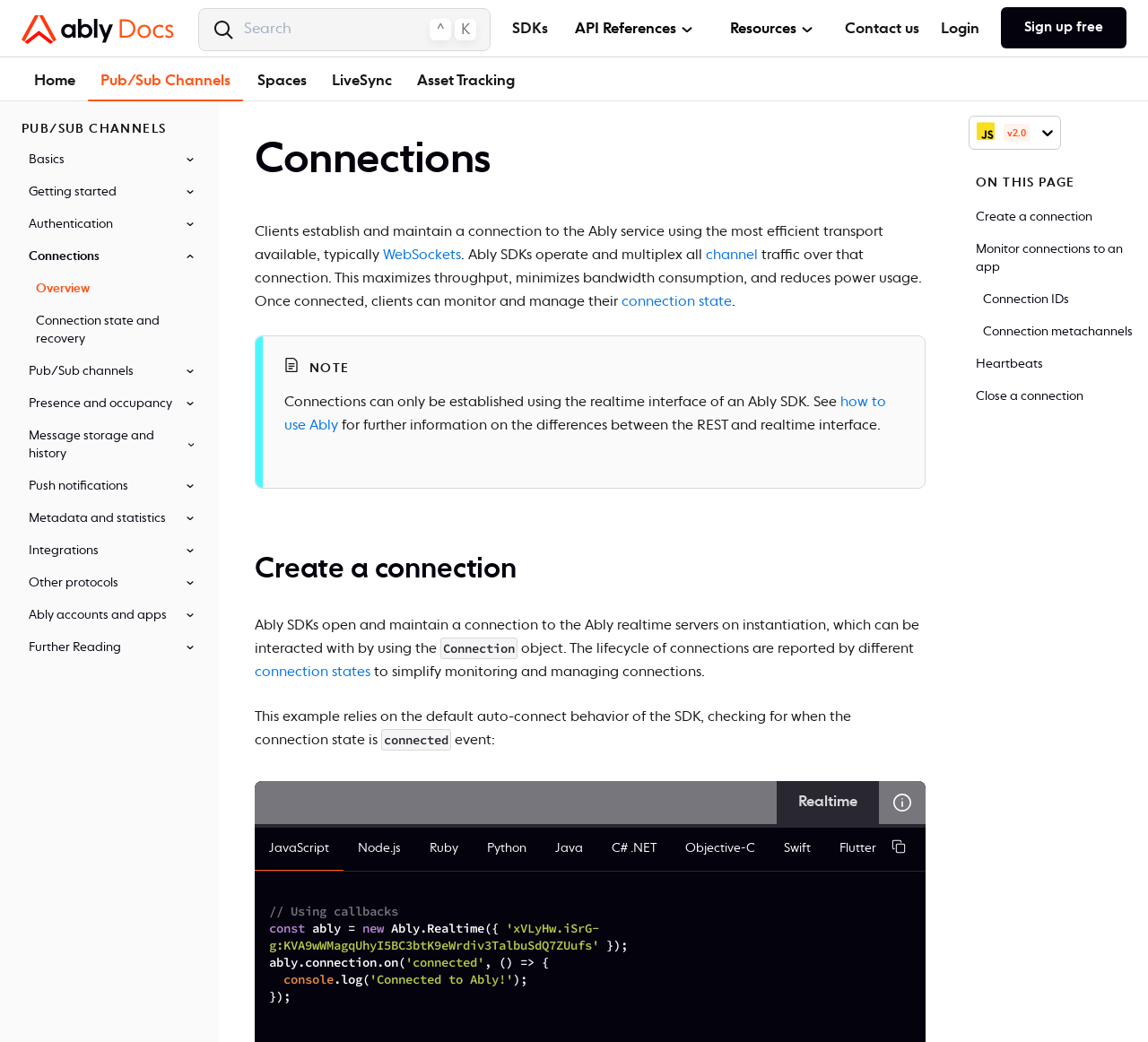Please determine the bounding box coordinates of the element to click on in order to accomplish the following task: "Search". Ensure the coordinates are four float numbers ranging from 0 to 1, i.e., [left, top, right, bottom].

[0.173, 0.007, 0.427, 0.049]